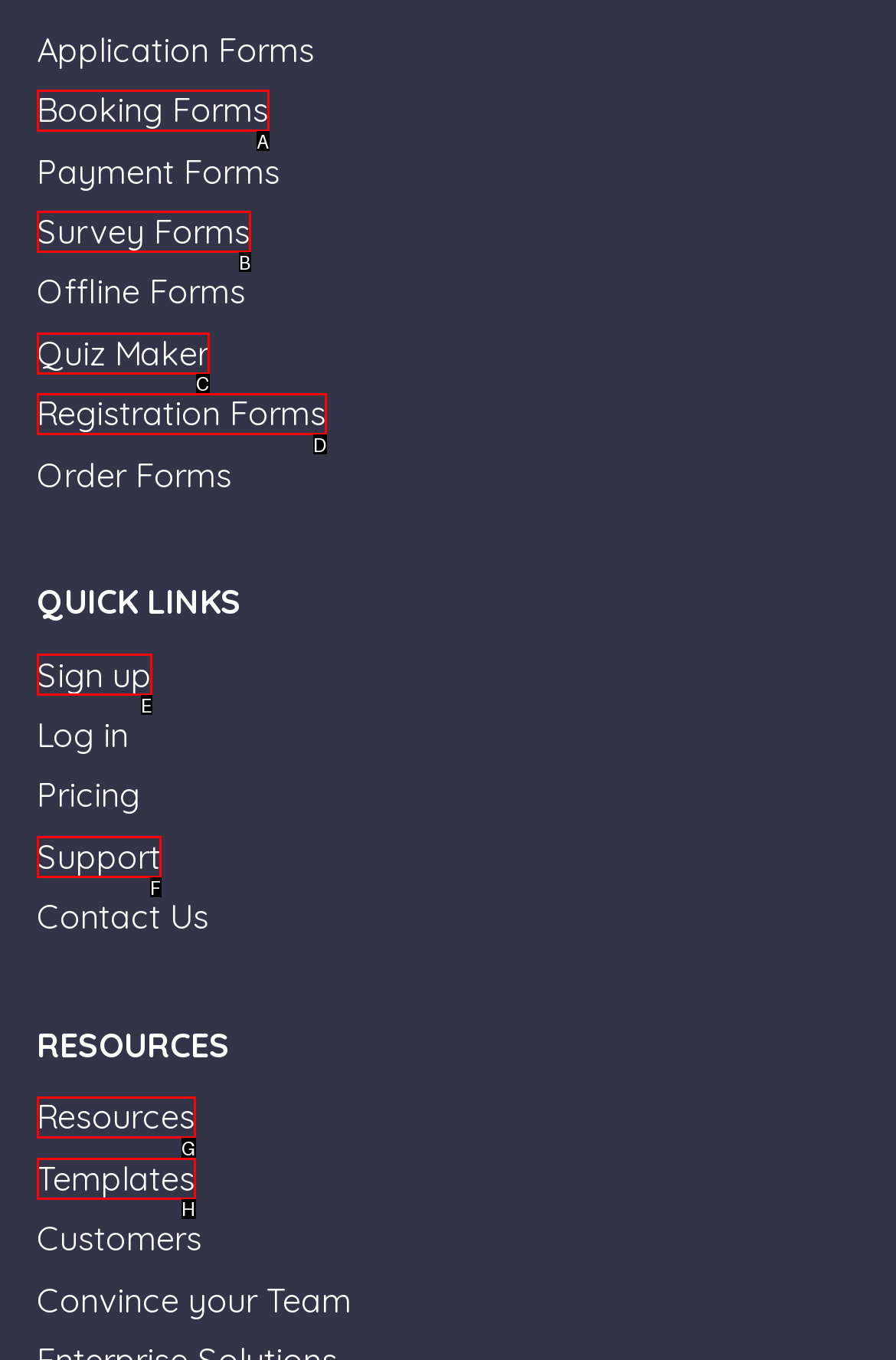Choose the letter that best represents the description: Templates. Answer with the letter of the selected choice directly.

H